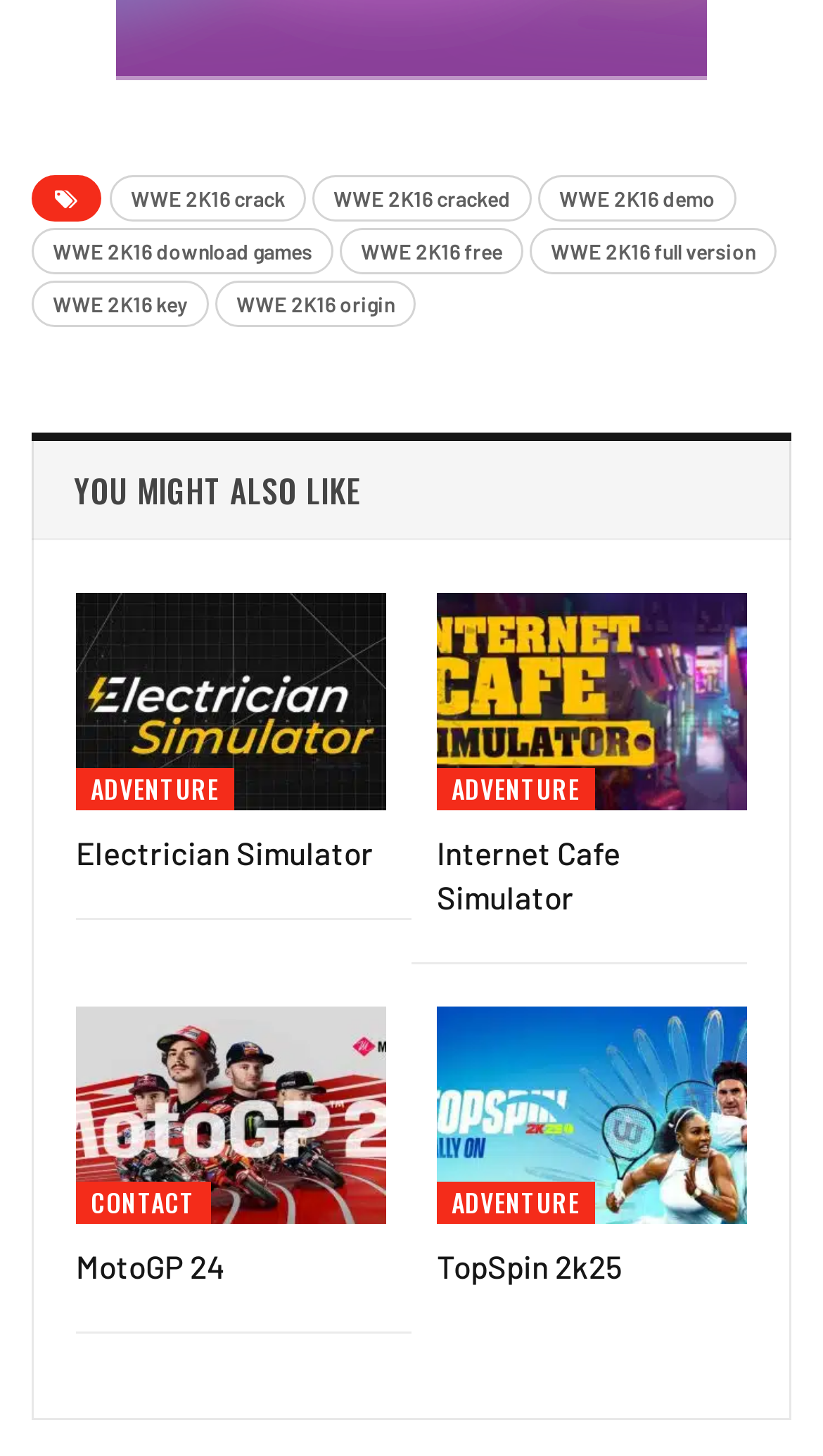Determine the bounding box coordinates of the clickable region to execute the instruction: "explore TopSpin 2k25". The coordinates should be four float numbers between 0 and 1, denoted as [left, top, right, bottom].

[0.531, 0.692, 0.908, 0.841]